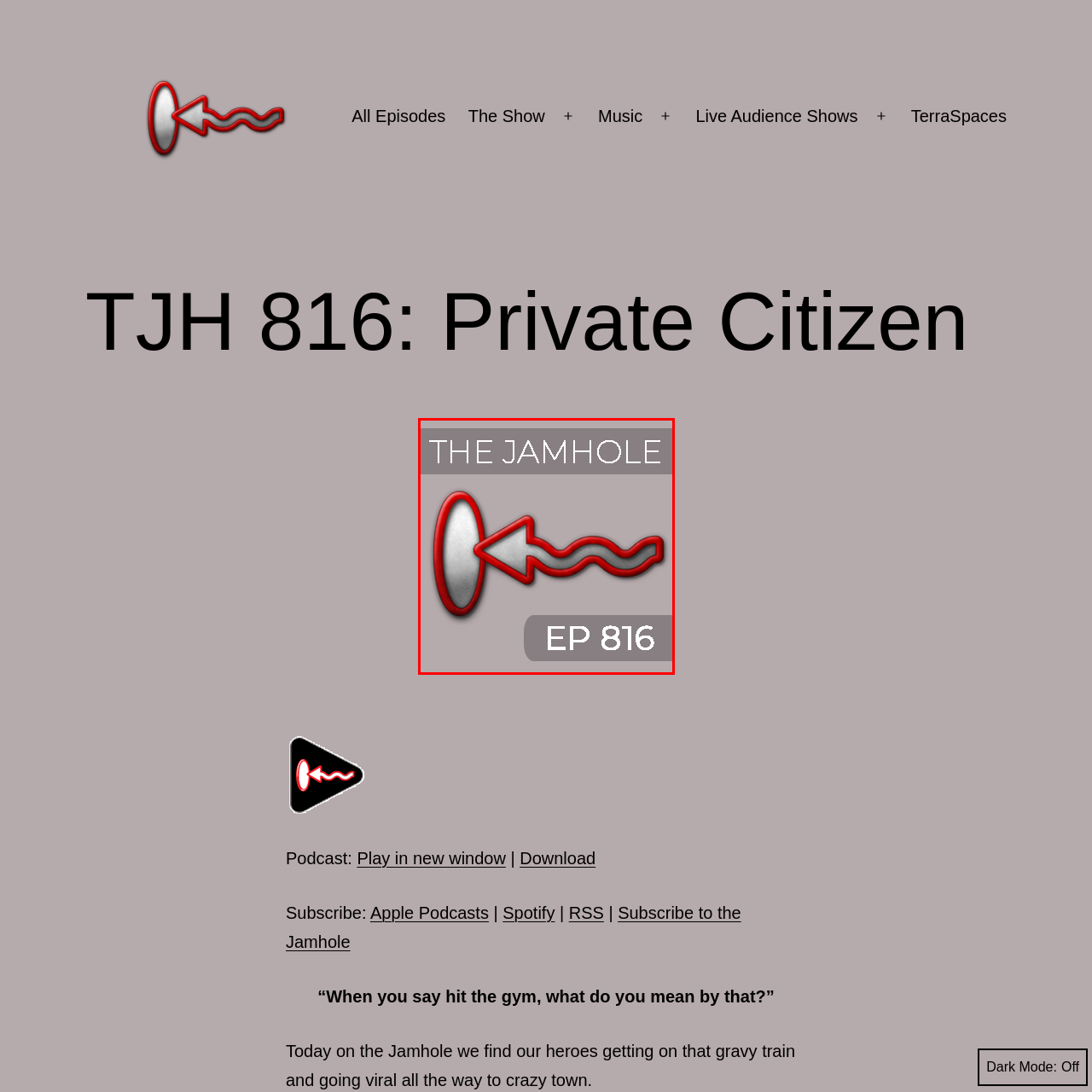What is the color of the arrow?
Take a look at the image highlighted by the red bounding box and provide a detailed answer to the question.

The caption specifically mentions that the arrow curving outwards is silver, which indicates its color.